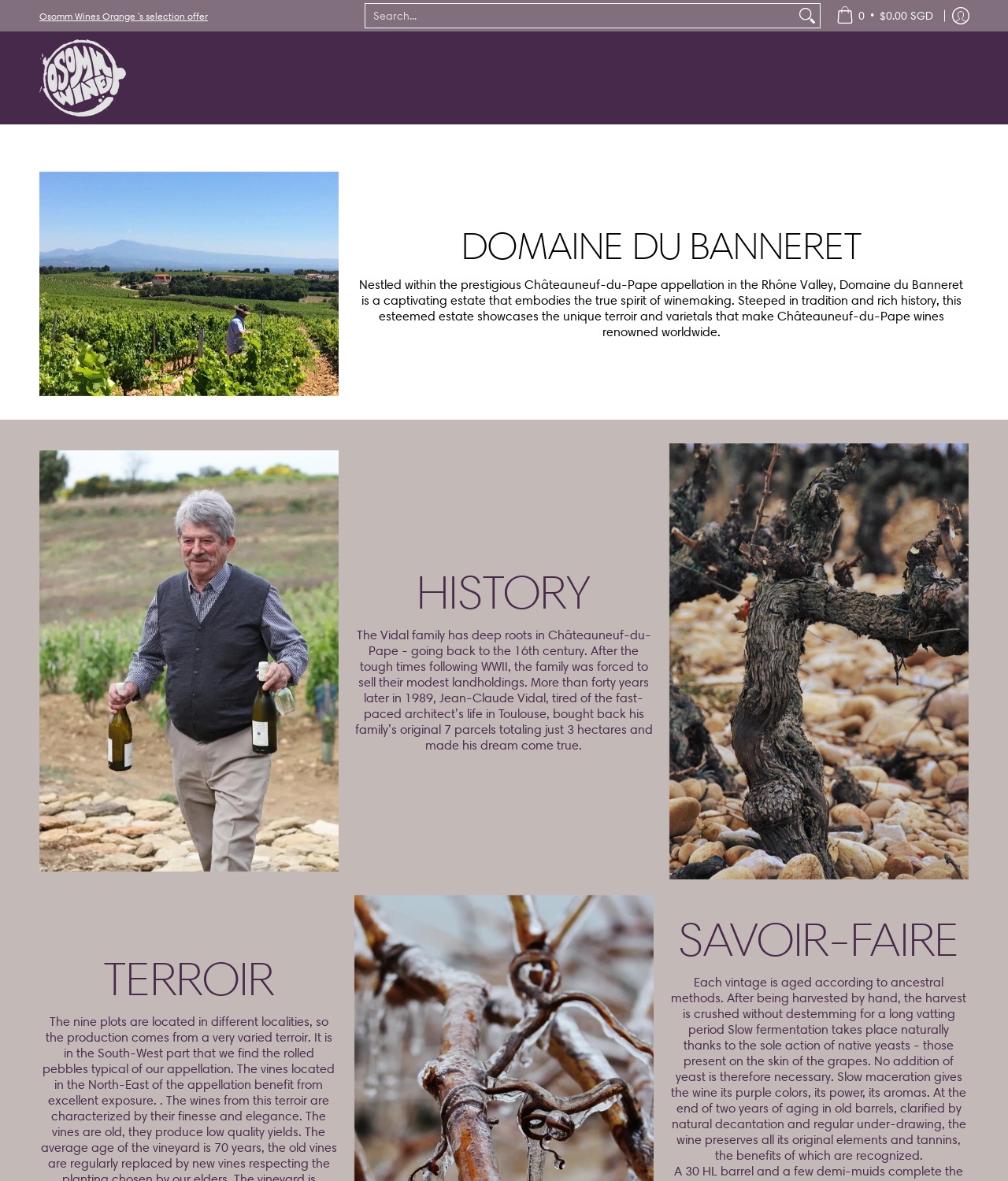What is the current total in the cart?
Provide a thorough and detailed answer to the question.

I found the answer by looking at the StaticText element with the text '$0.00 SGD' located in the LayoutTable with bounding box coordinates [0.873, 0.007, 0.926, 0.019]. This element is part of the cart menu item, indicating that it displays the current total in the cart.